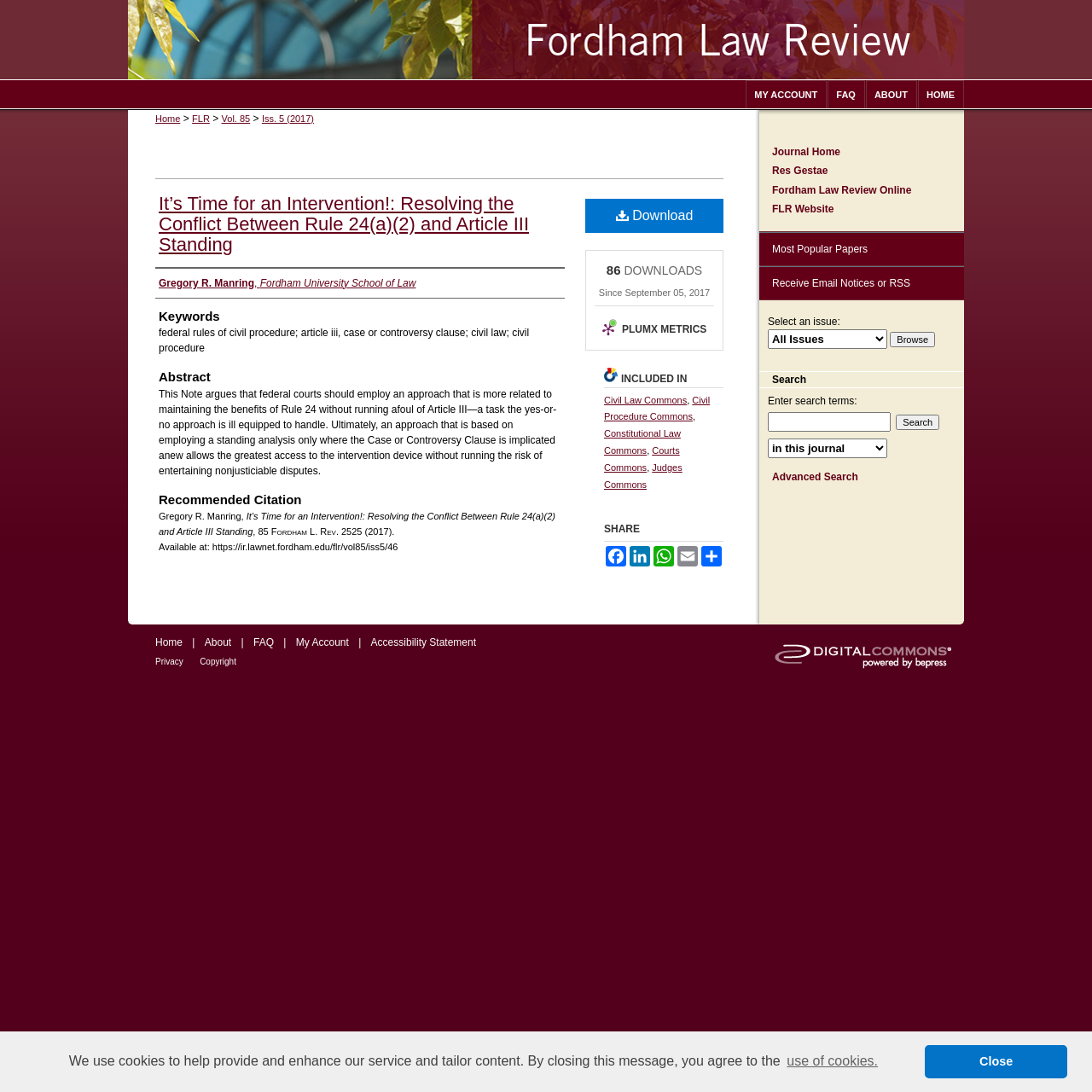Describe the webpage in detail, including text, images, and layout.

This webpage is a scholarly article titled "It’s Time for an Intervention!: Resolving the Conflict Between Rule 24(a)(2) and Article III Standing" by Gregory R. Manring. The article is published in the Fordham Law Review, Volume 85, Issue 5, 2017.

At the top of the page, there is a navigation menu with links to "Home", "About", "FAQ", and "My Account". Below this menu, there is a breadcrumb navigation showing the path "Home > FLR > Vol. 85 > Iss. 5 (2017)".

The article title and author are displayed prominently, followed by a section with keywords related to the article. The abstract of the article is provided, which summarizes the main argument of the paper.

Below the abstract, there are links to download the article and view its metrics. The article is also categorized under several topics, including Civil Law Commons, Civil Procedure Commons, Constitutional Law Commons, Courts Commons, and Judges Commons.

On the right side of the page, there are links to share the article on social media platforms, such as Facebook, LinkedIn, WhatsApp, and Email. There are also links to the journal's home page, Res Gestae, Fordham Law Review Online, and FLR Website.

Further down the page, there is a search bar where users can enter search terms to find related articles. There is also a dropdown menu to select the context to search within. Additionally, there are links to browse issues, receive email notices or RSS, and view the most popular papers.

At the very bottom of the page, there is a copyright notice and a link to Elsevier - Digital Commons.